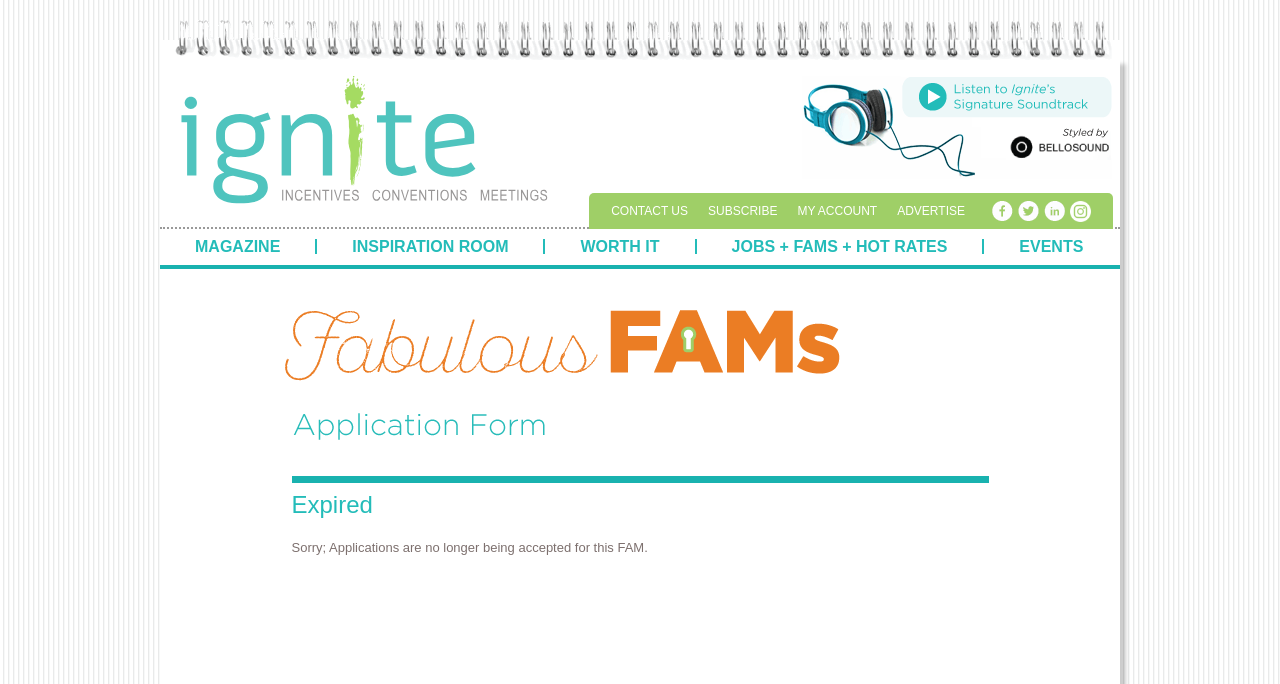Bounding box coordinates are specified in the format (top-left x, top-left y, bottom-right x, bottom-right y). All values are floating point numbers bounded between 0 and 1. Please provide the bounding box coordinate of the region this sentence describes: LinkedIn

[0.814, 0.291, 0.833, 0.326]